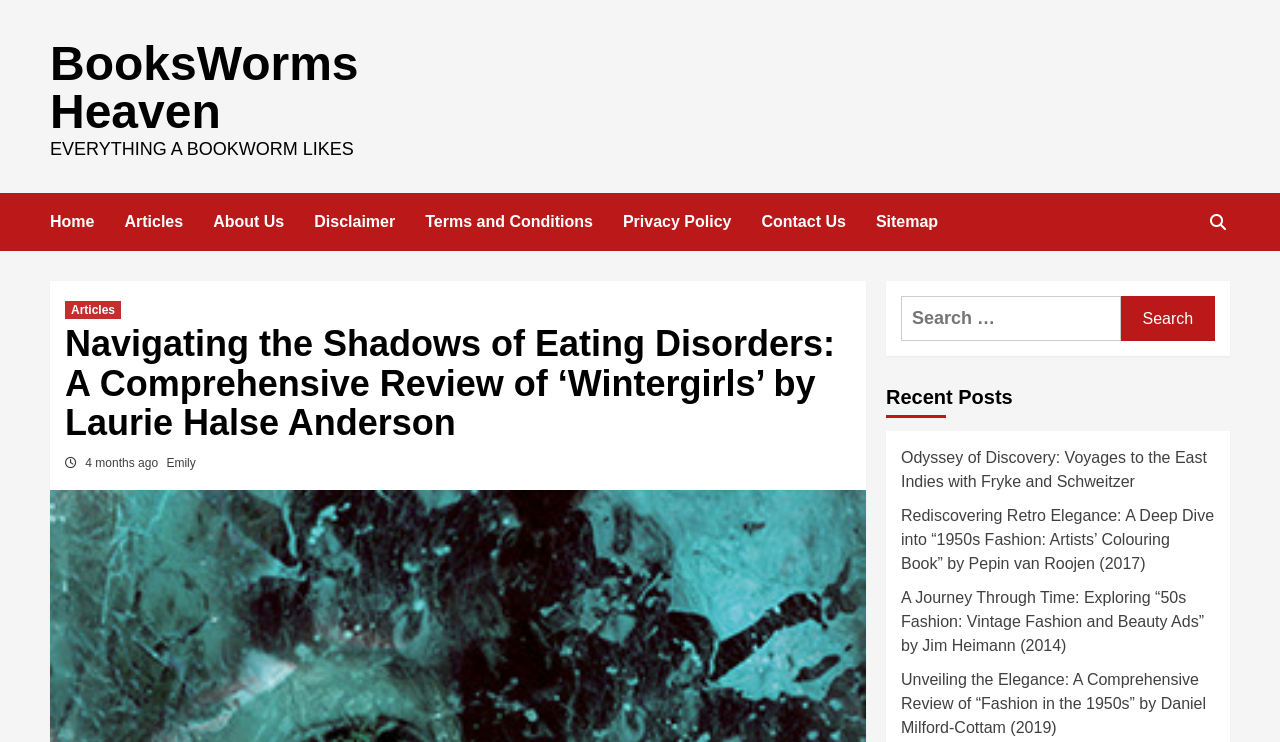How many recent posts are displayed?
Refer to the image and provide a thorough answer to the question.

Below the search box, there is a section labeled 'Recent Posts', which displays 3 recent posts with their titles and links.